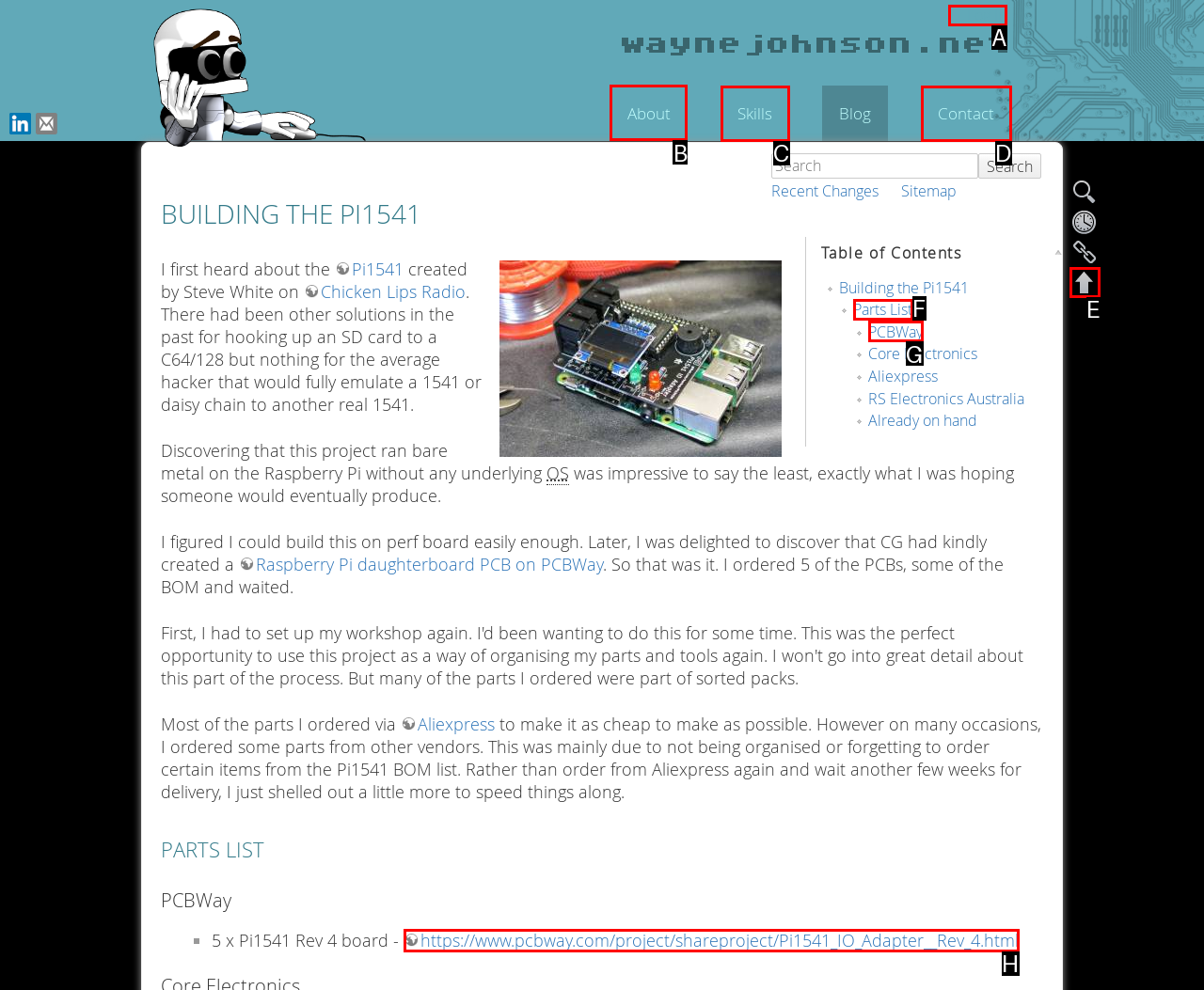To complete the task: Go to the about page, which option should I click? Answer with the appropriate letter from the provided choices.

B